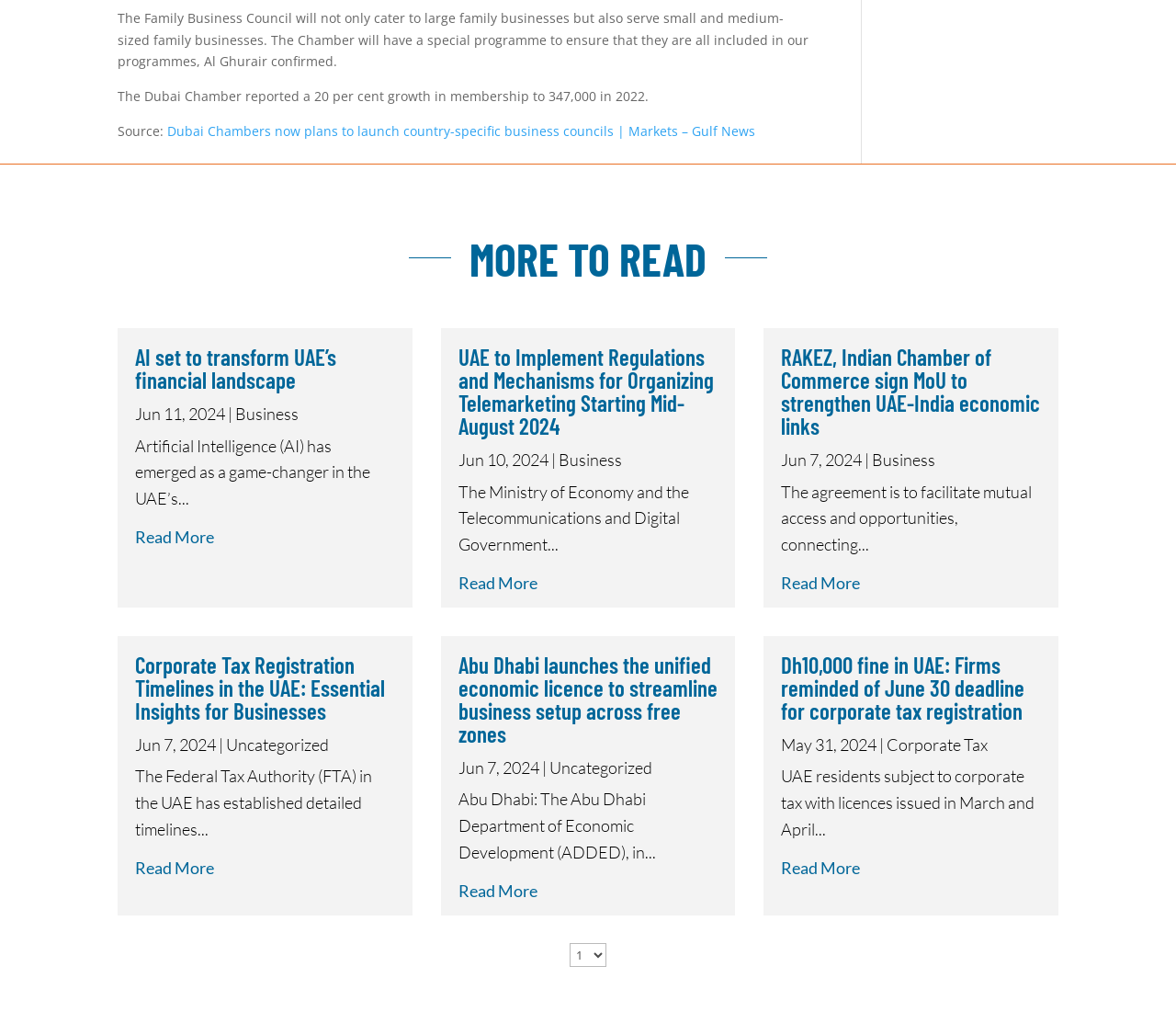Provide a single word or phrase to answer the given question: 
What is the topic of the article with the heading 'AI set to transform UAE’s financial landscape'?

Financial landscape